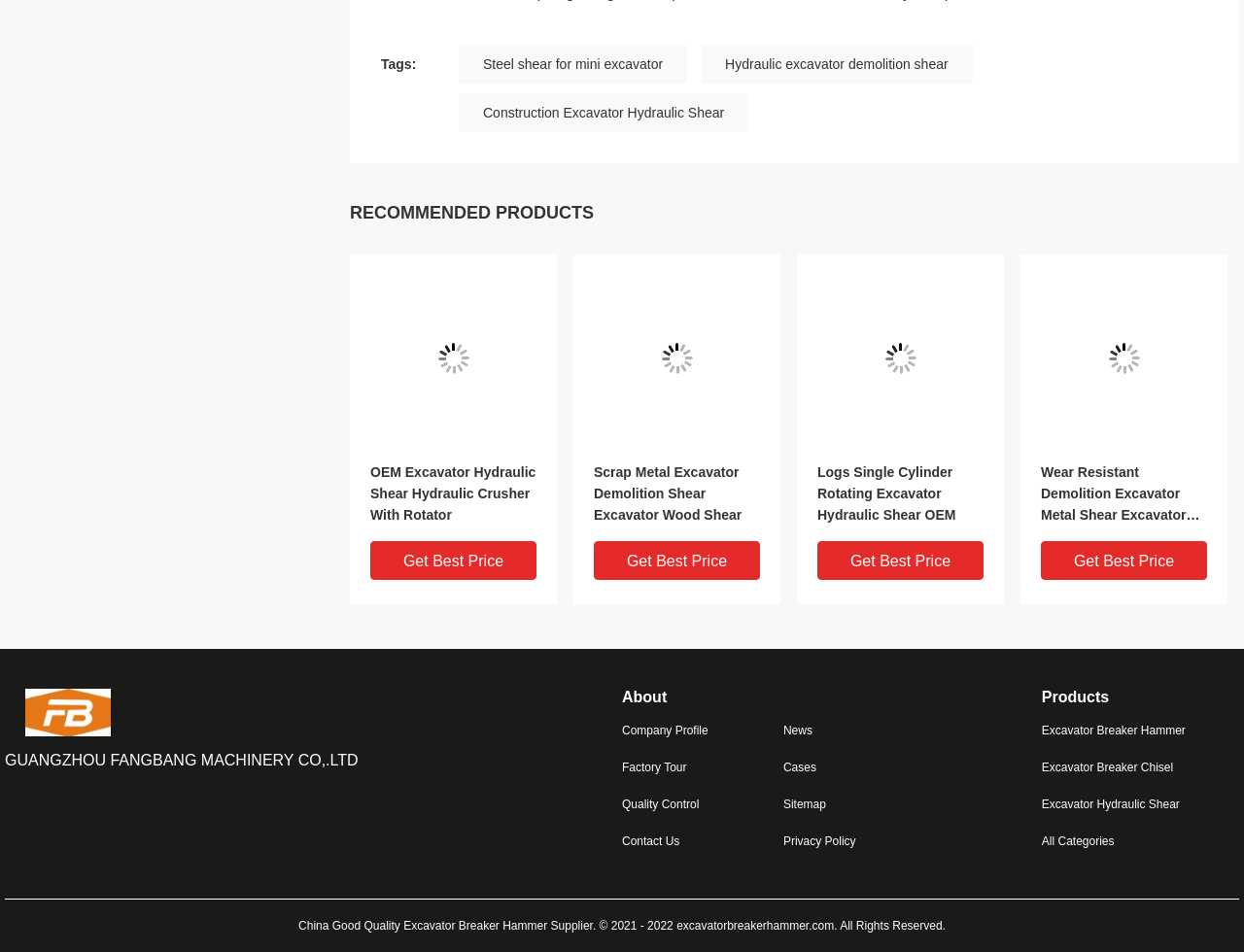Indicate the bounding box coordinates of the clickable region to achieve the following instruction: "Contact the supplier."

[0.5, 0.874, 0.605, 0.893]